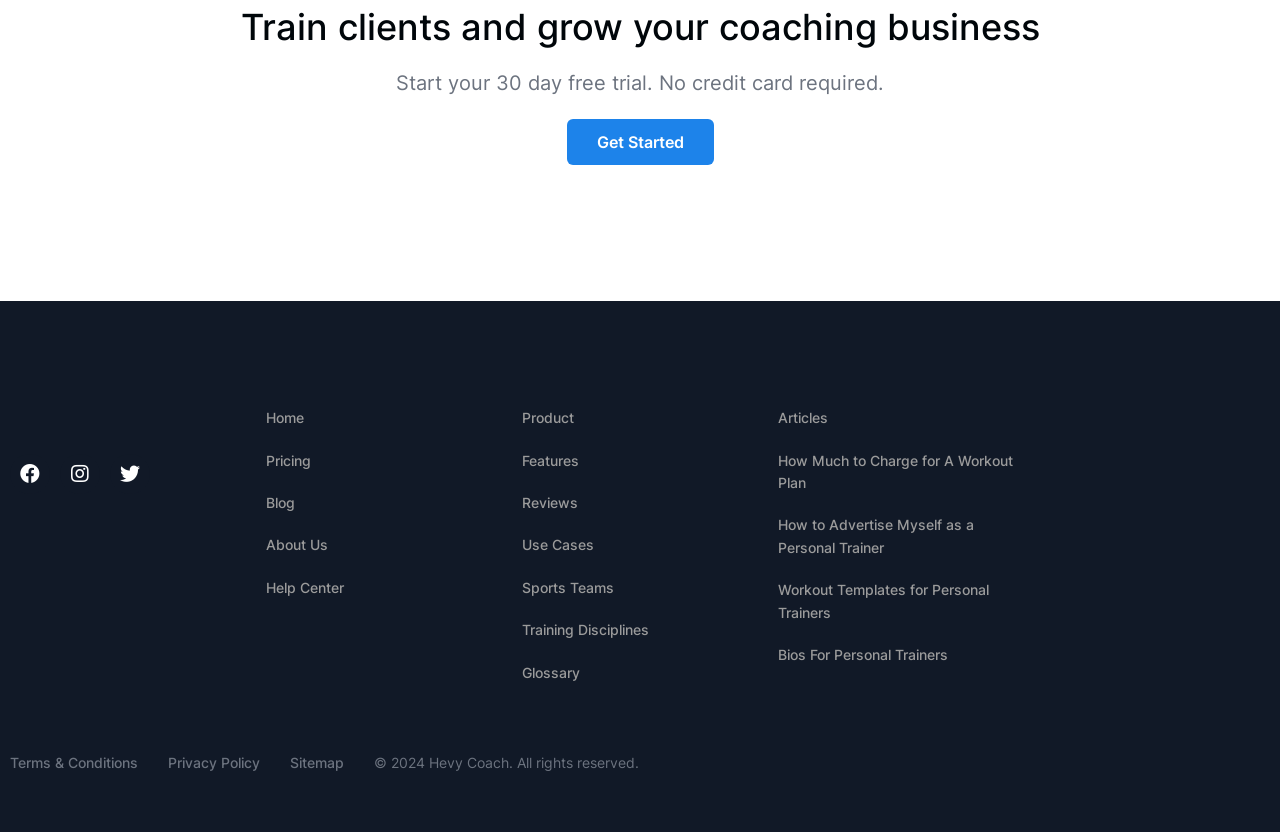What is the last link in the footer section?
Refer to the screenshot and deliver a thorough answer to the question presented.

The last link in the footer section is 'Sitemap', which is located at the bottom of the webpage, as indicated by its bounding box coordinates [0.227, 0.906, 0.269, 0.927].